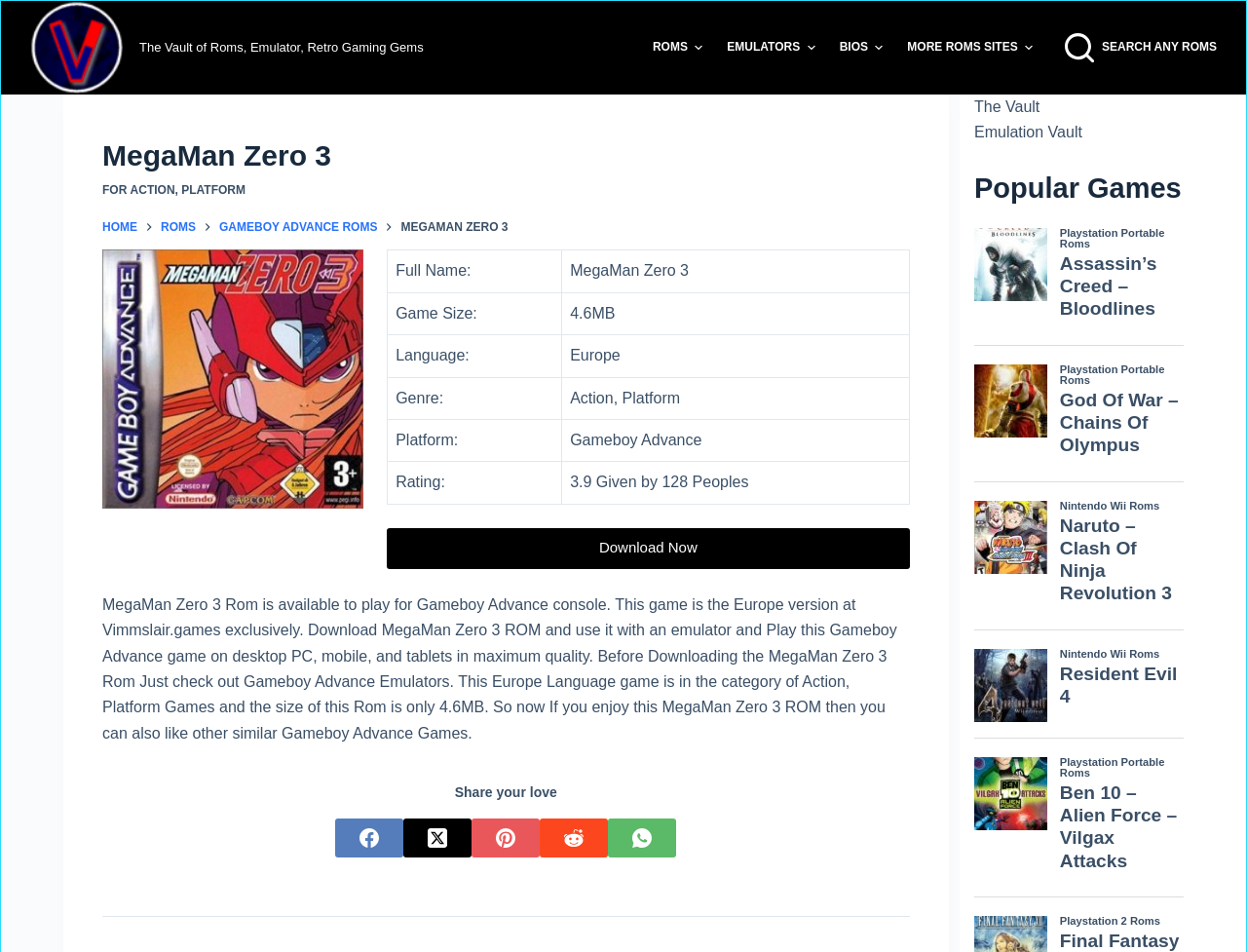Determine the bounding box coordinates of the clickable region to follow the instruction: "Explore ROMS".

[0.514, 0.001, 0.573, 0.099]